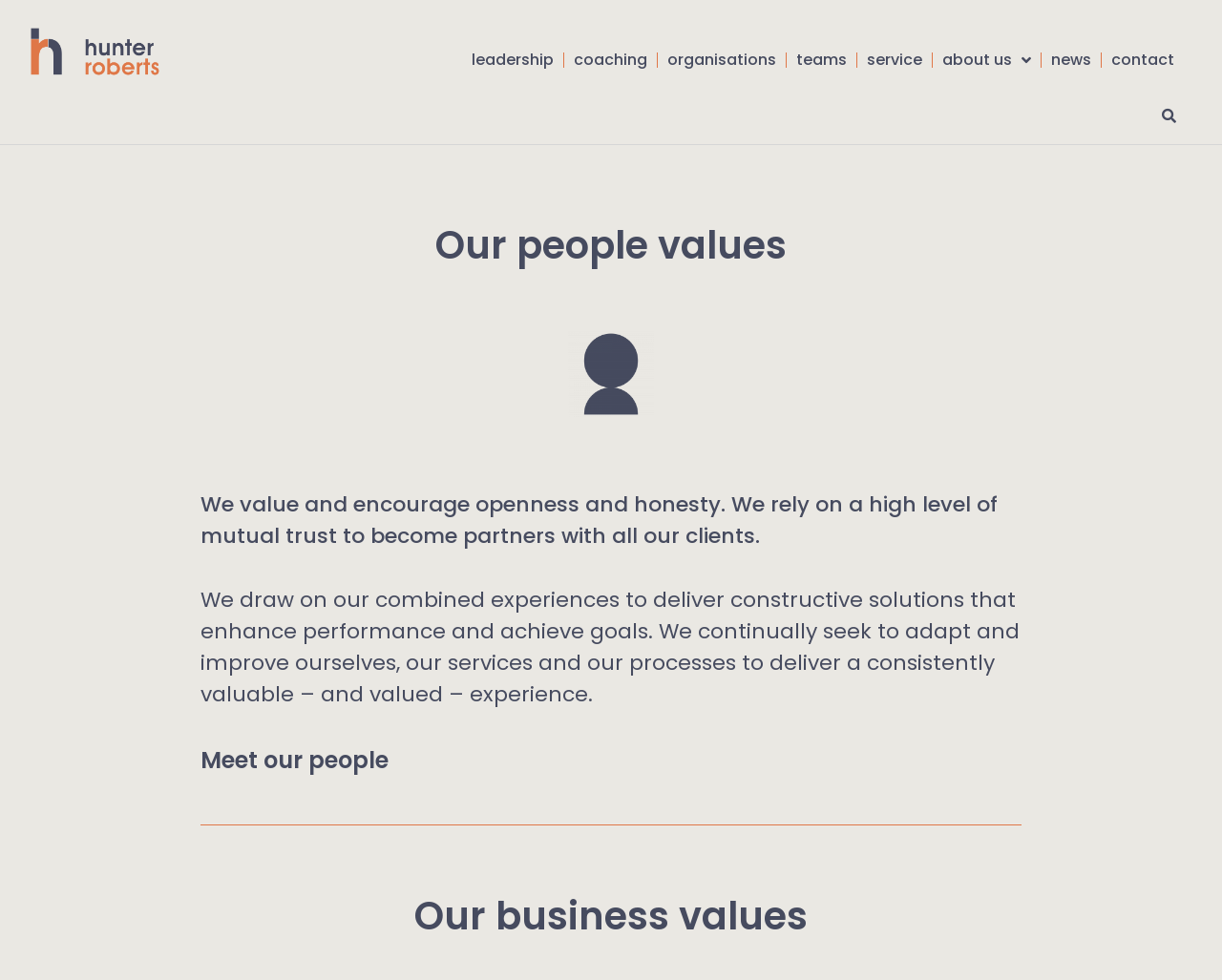Please mark the clickable region by giving the bounding box coordinates needed to complete this instruction: "Read about our people values".

[0.356, 0.223, 0.644, 0.278]